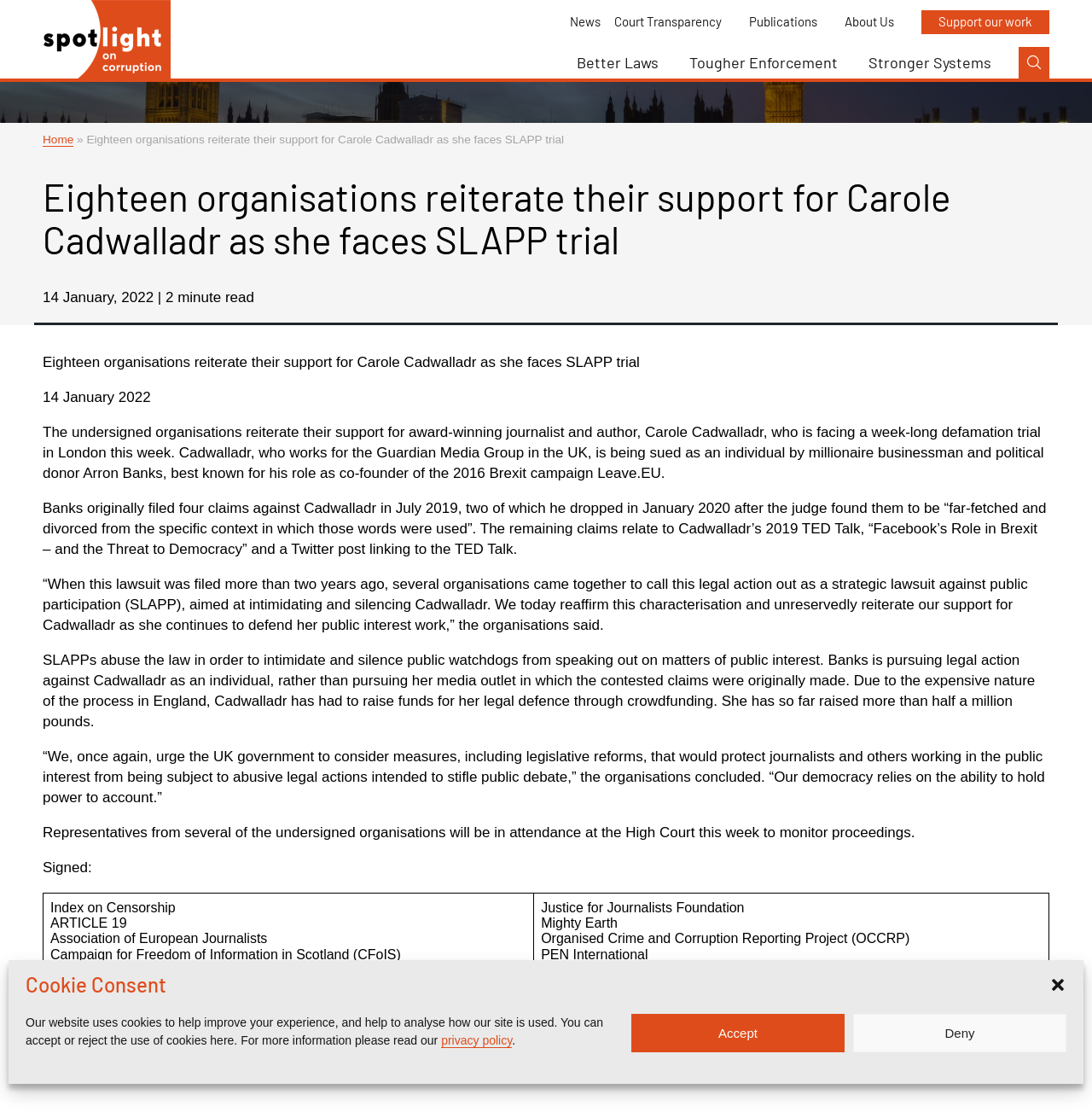Using the image as a reference, answer the following question in as much detail as possible:
How many organisations are supporting Carole Cadwalladr?

The webpage lists 18 organisations that are supporting Carole Cadwalladr, including Index on Censorship, ARTICLE 19, and the Committee to Protect Journalists. These organisations are listed in a table at the bottom of the webpage.